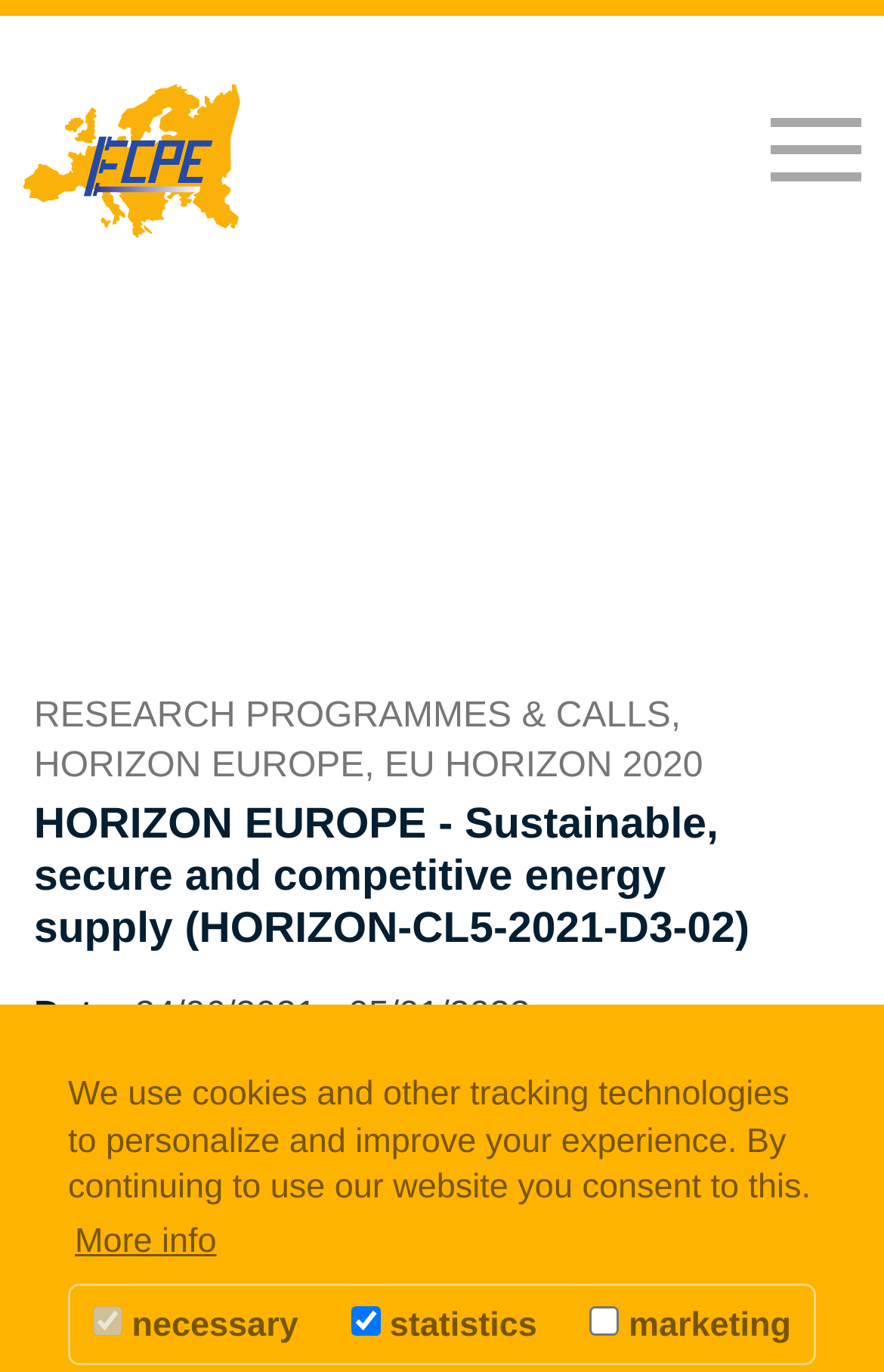Can you extract the primary headline text from the webpage?

HORIZON EUROPE - Sustainable, secure and competitive energy supply (HORIZON-CL5-2021-D3-02)